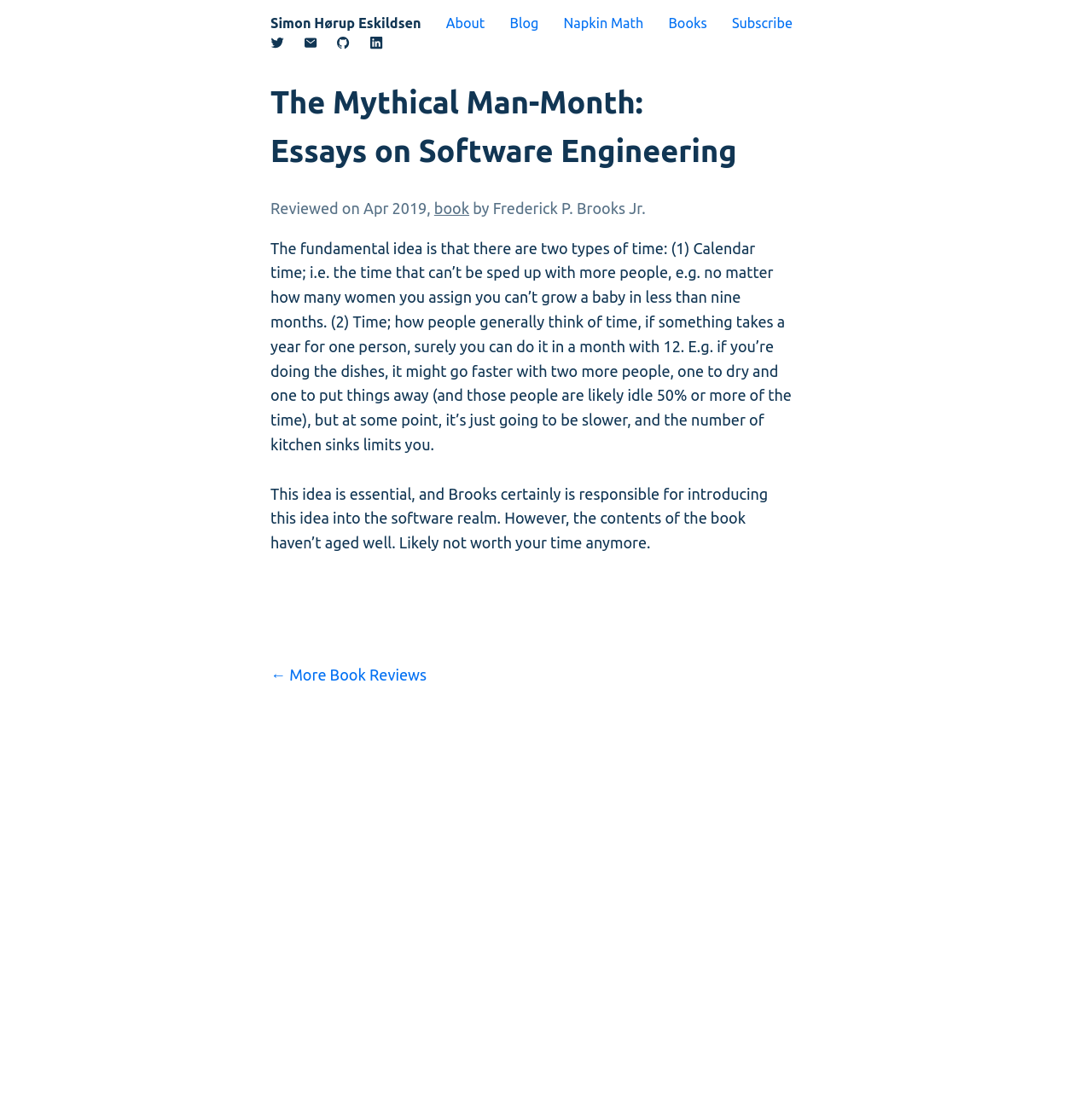Please give the bounding box coordinates of the area that should be clicked to fulfill the following instruction: "Click on the author's name". The coordinates should be in the format of four float numbers from 0 to 1, i.e., [left, top, right, bottom].

[0.248, 0.014, 0.386, 0.028]